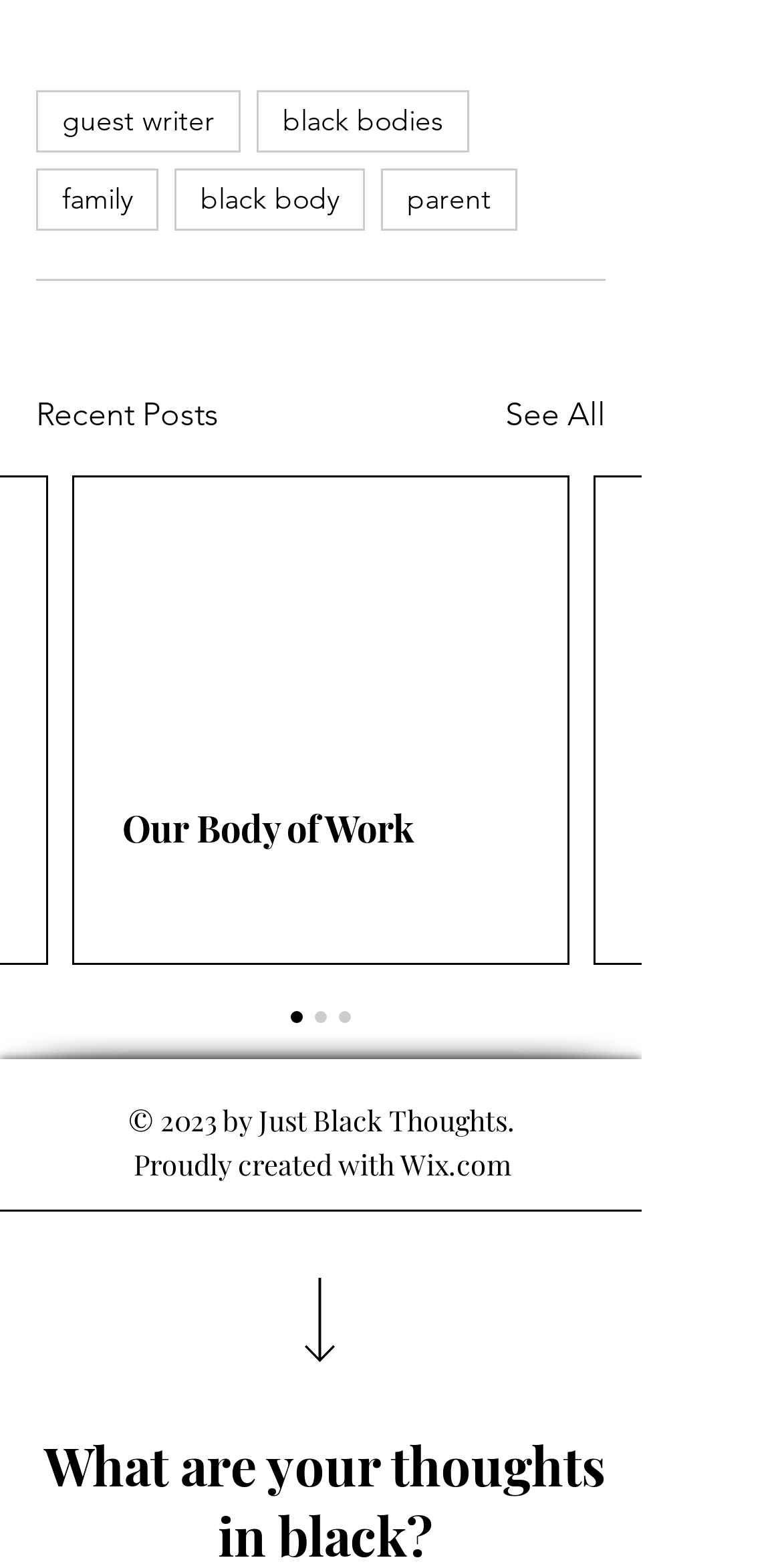Locate the bounding box coordinates of the element I should click to achieve the following instruction: "Learn about composition".

None